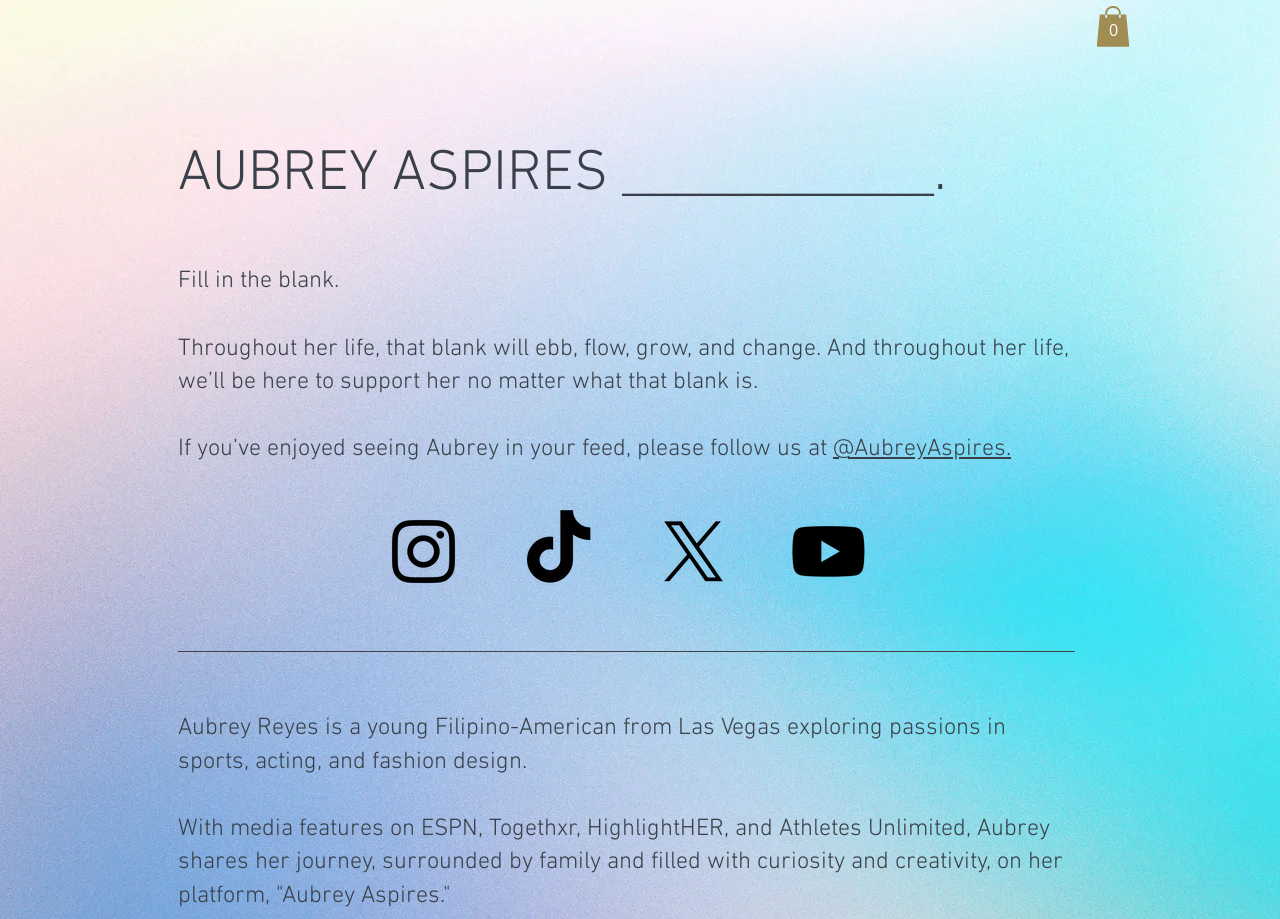What is the text that mentions Aubrey's life?
By examining the image, provide a one-word or phrase answer.

Fill in the blank...